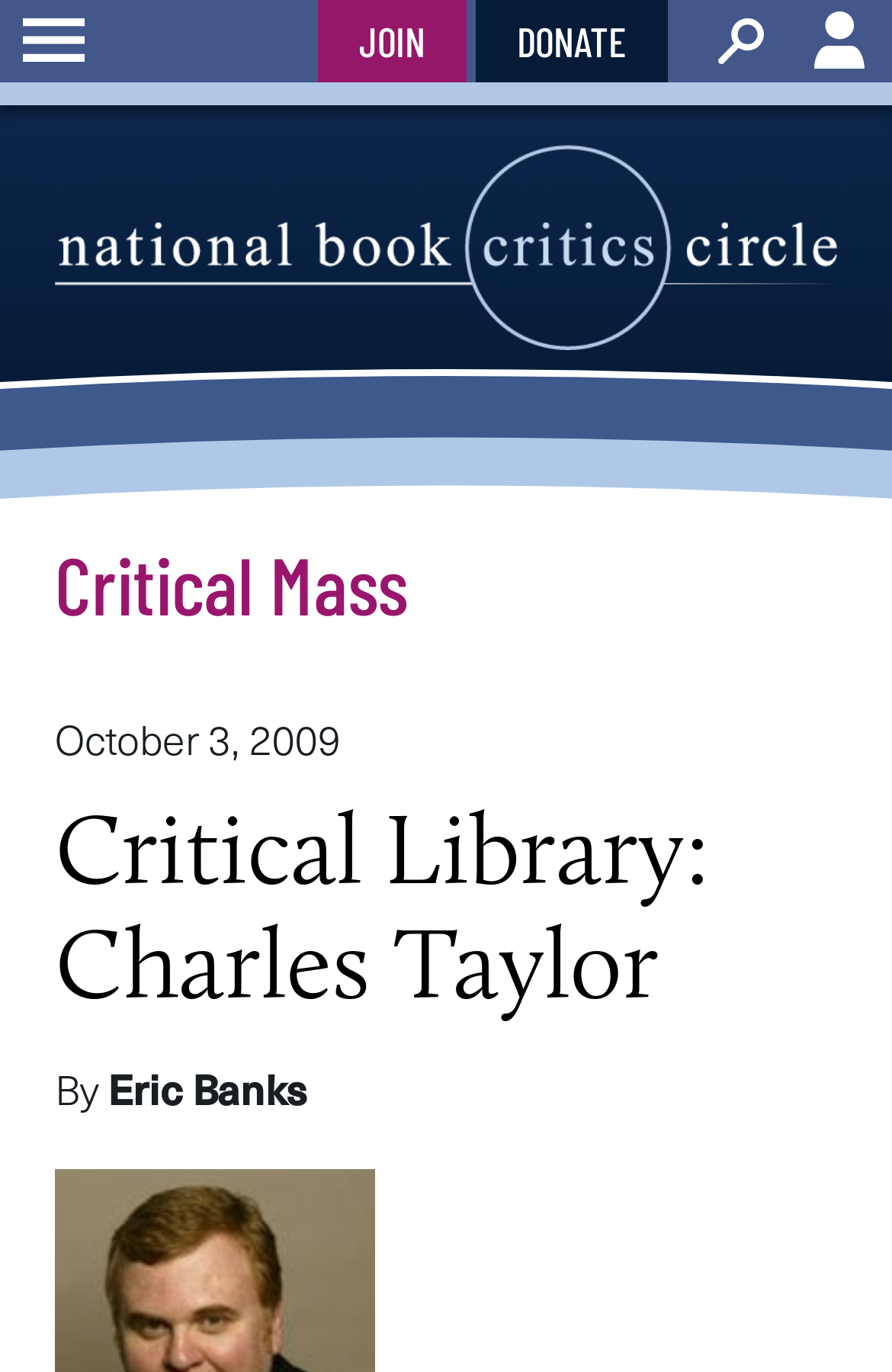Find the bounding box of the element with the following description: "alt="National Book Critics Circle"". The coordinates must be four float numbers between 0 and 1, formatted as [left, top, right, bottom].

[0.062, 0.182, 0.938, 0.277]